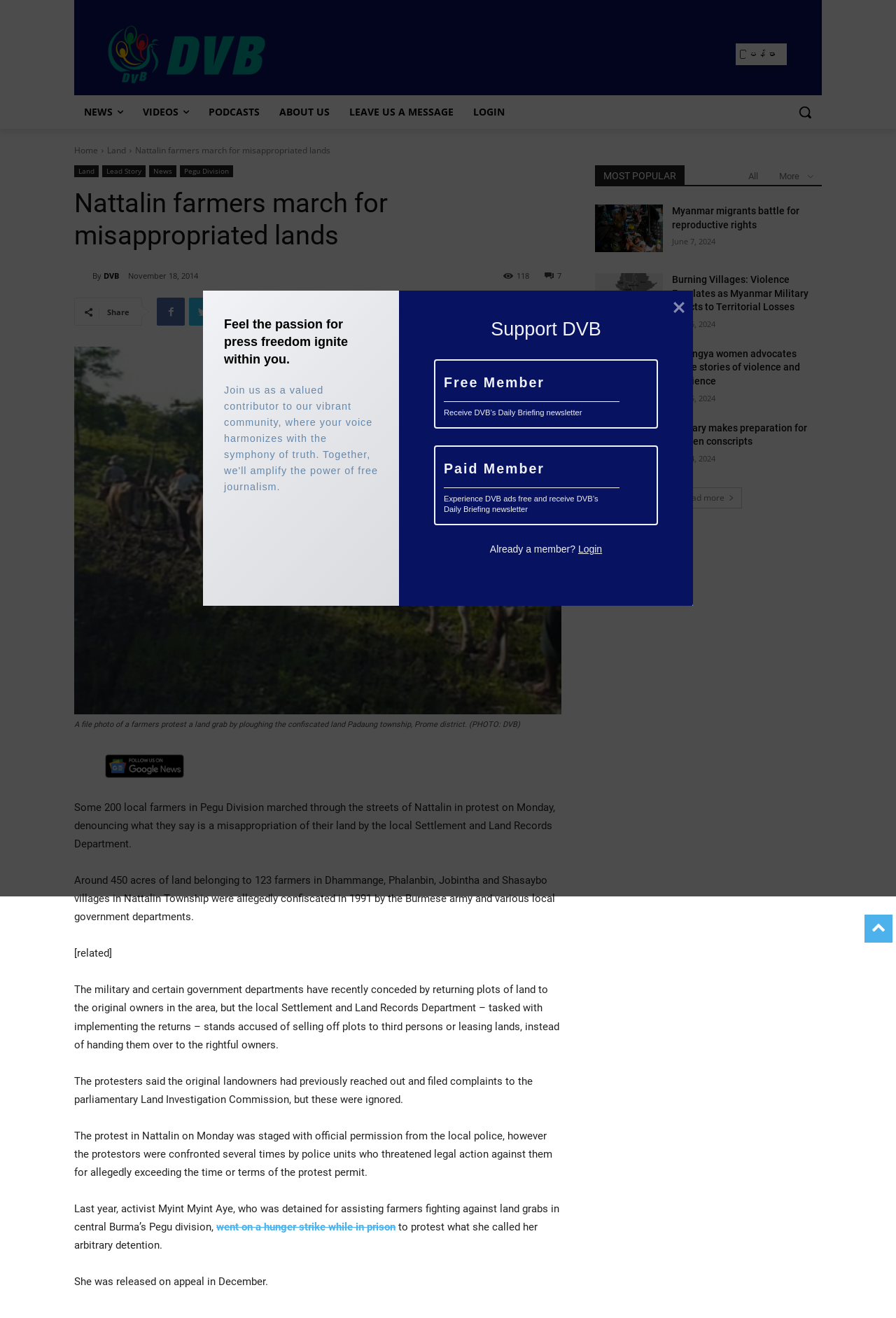Using the provided element description: "CREE LIGHTING Europe SRL", determine the bounding box coordinates of the corresponding UI element in the screenshot.

None